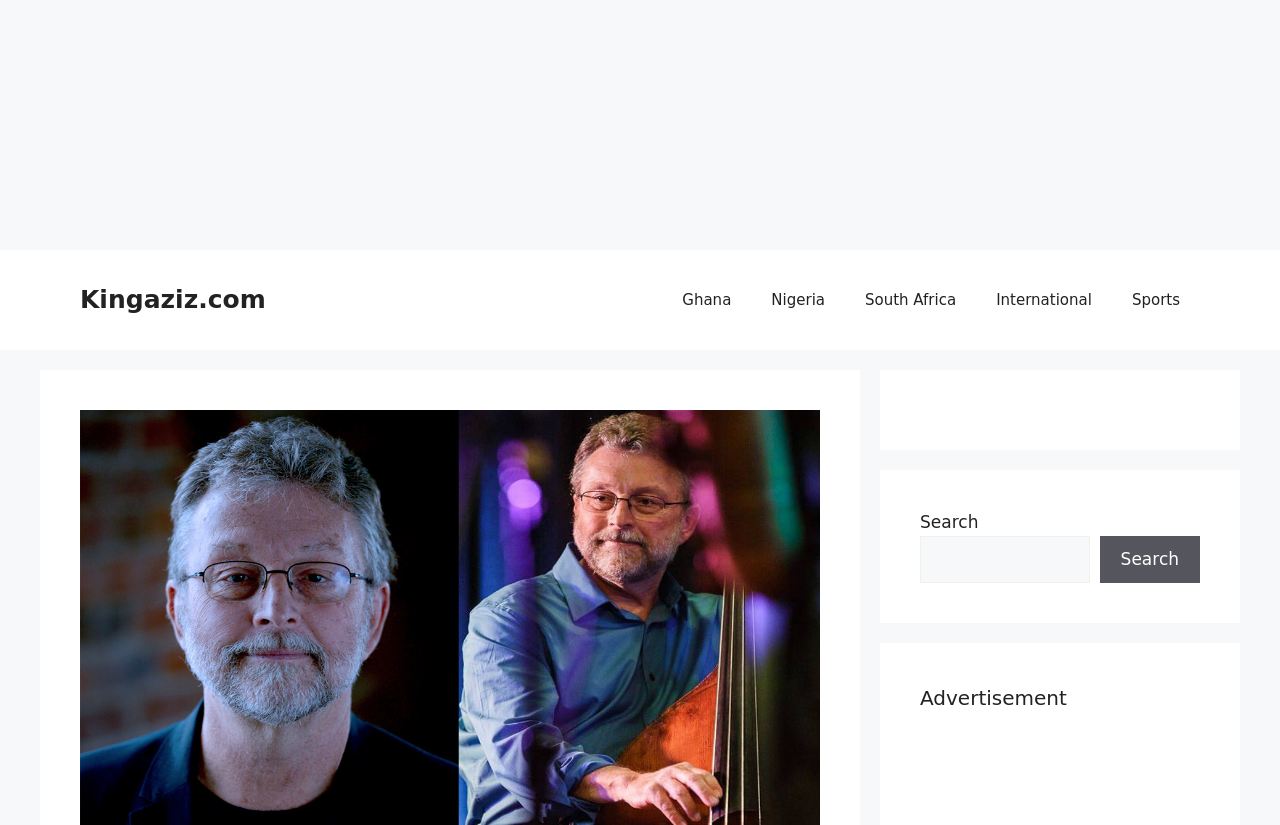Use a single word or phrase to answer the question:
What is the purpose of the search box?

To search the website